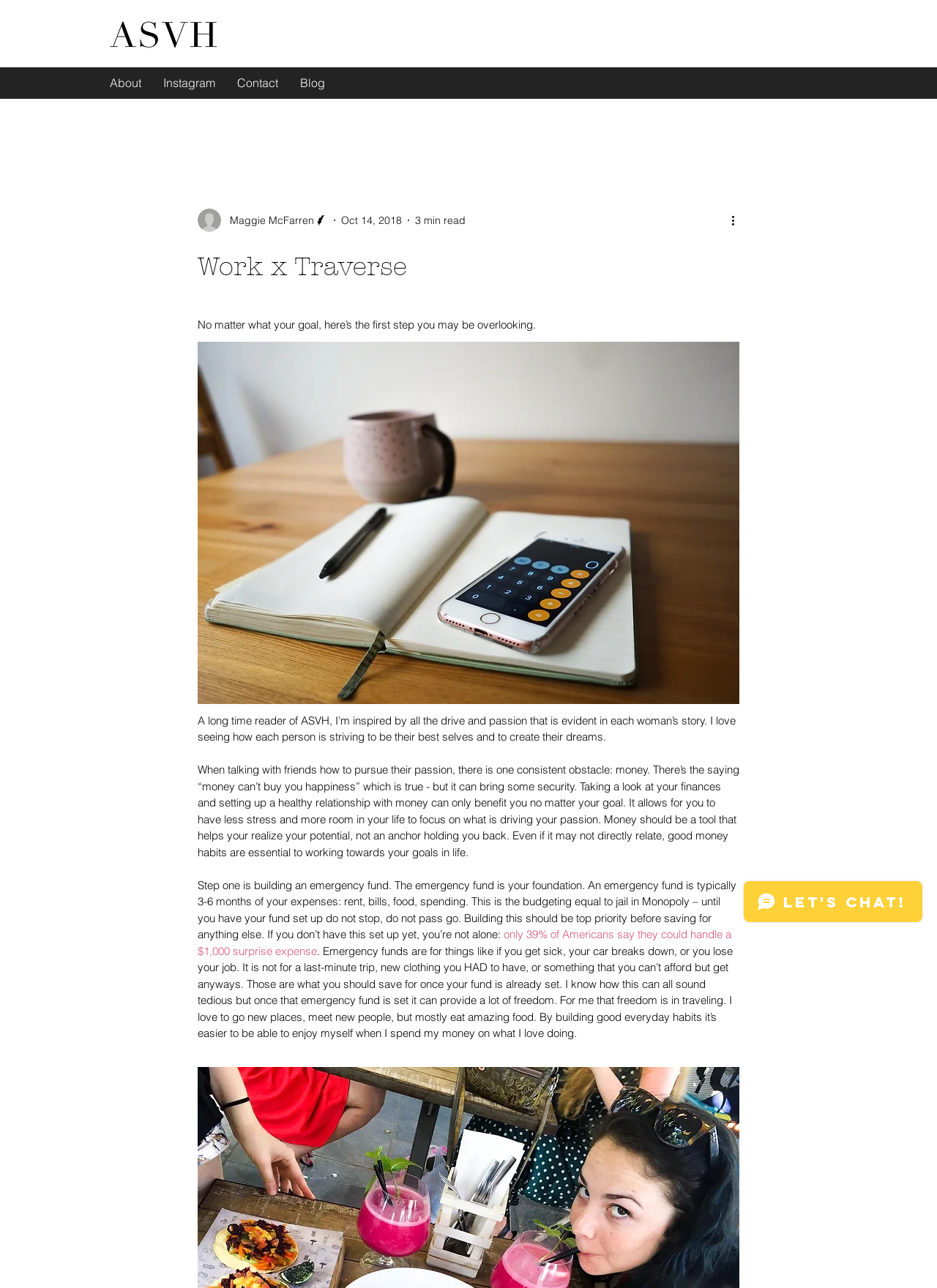Please find and generate the text of the main heading on the webpage.

Work x Traverse